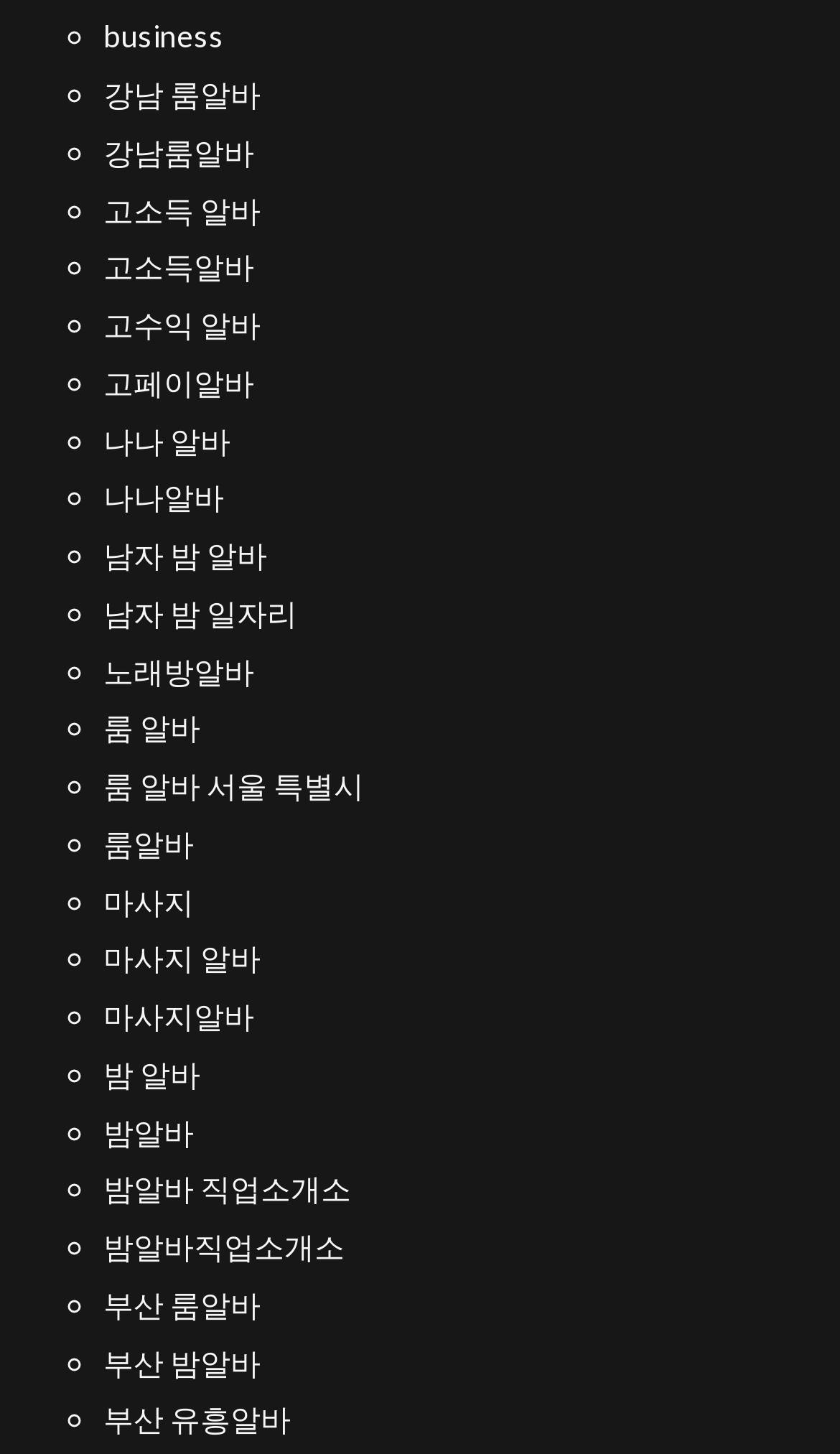What is the main topic of this webpage?
Look at the image and answer the question with a single word or phrase.

Job search